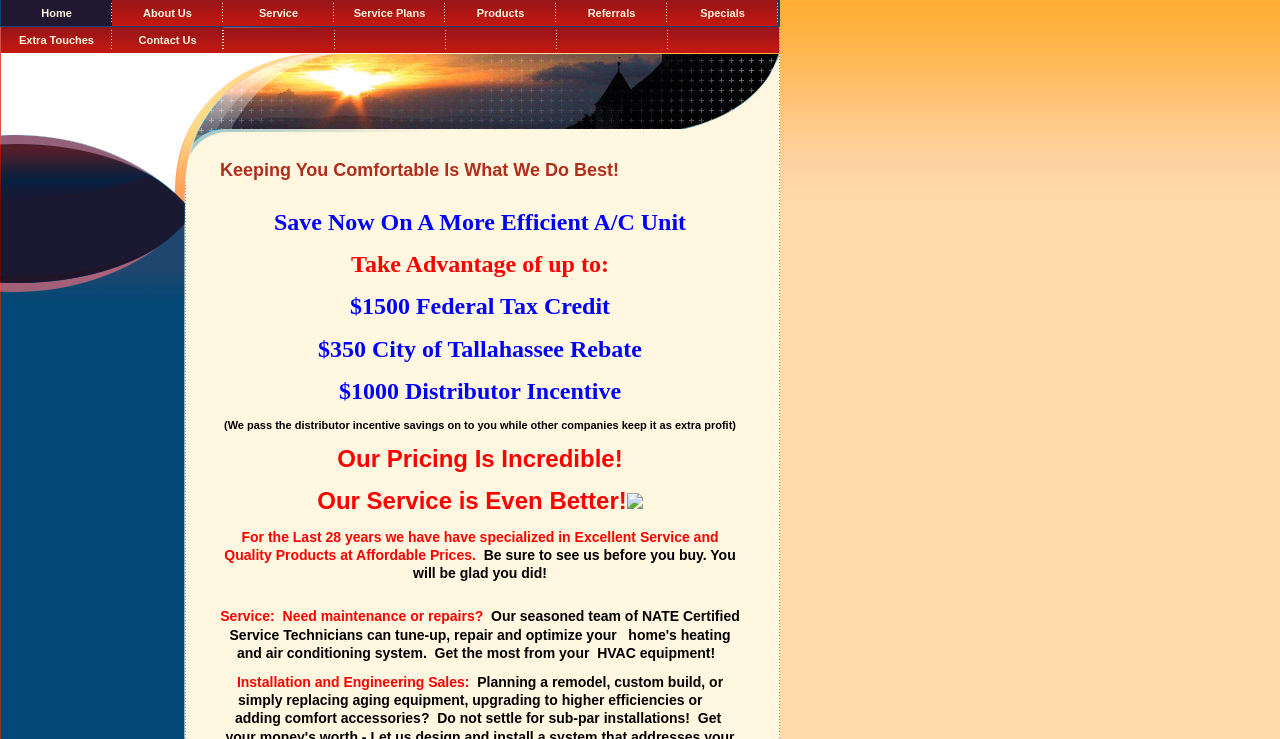Determine the bounding box coordinates of the clickable element necessary to fulfill the instruction: "contact the company". Provide the coordinates as four float numbers within the 0 to 1 range, i.e., [left, top, right, bottom].

[0.088, 0.037, 0.174, 0.072]